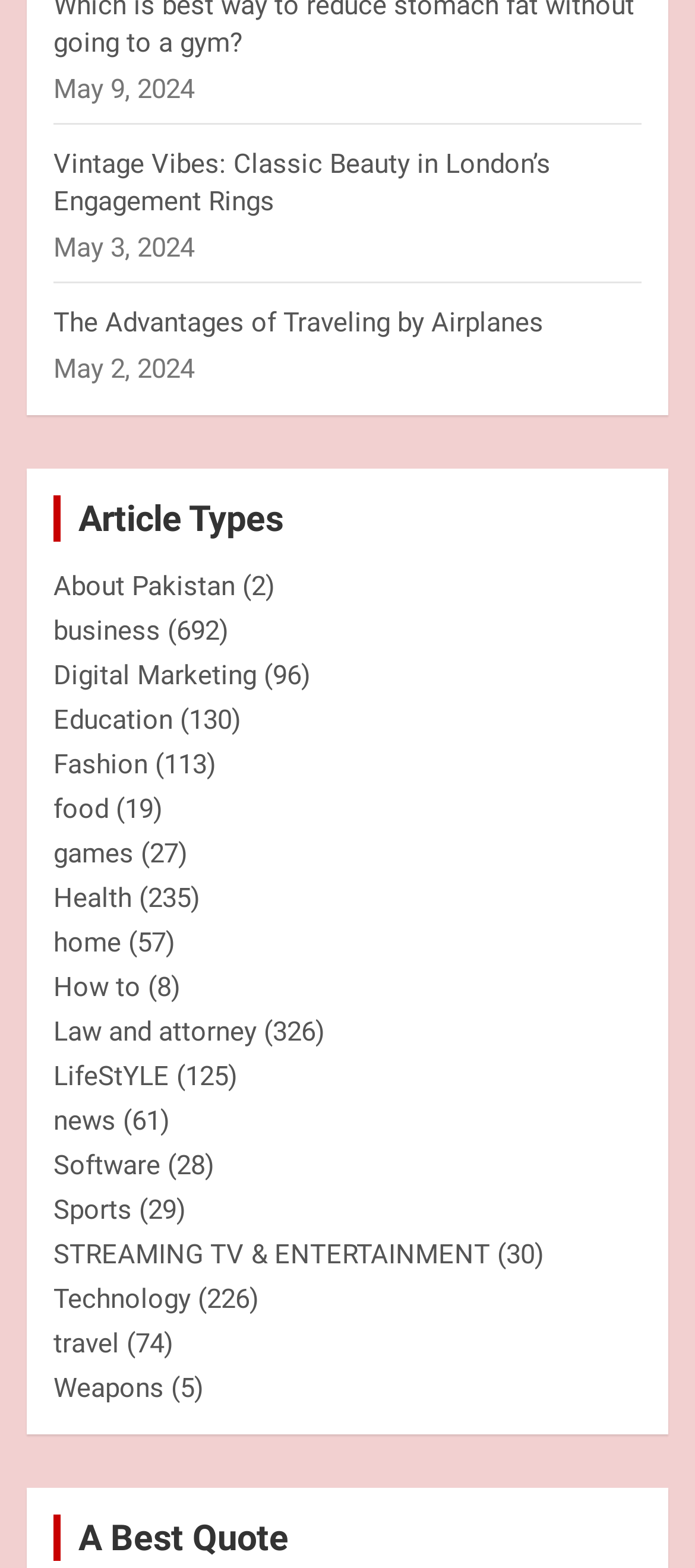Please determine the bounding box coordinates for the UI element described as: "Weapons".

[0.077, 0.875, 0.236, 0.895]